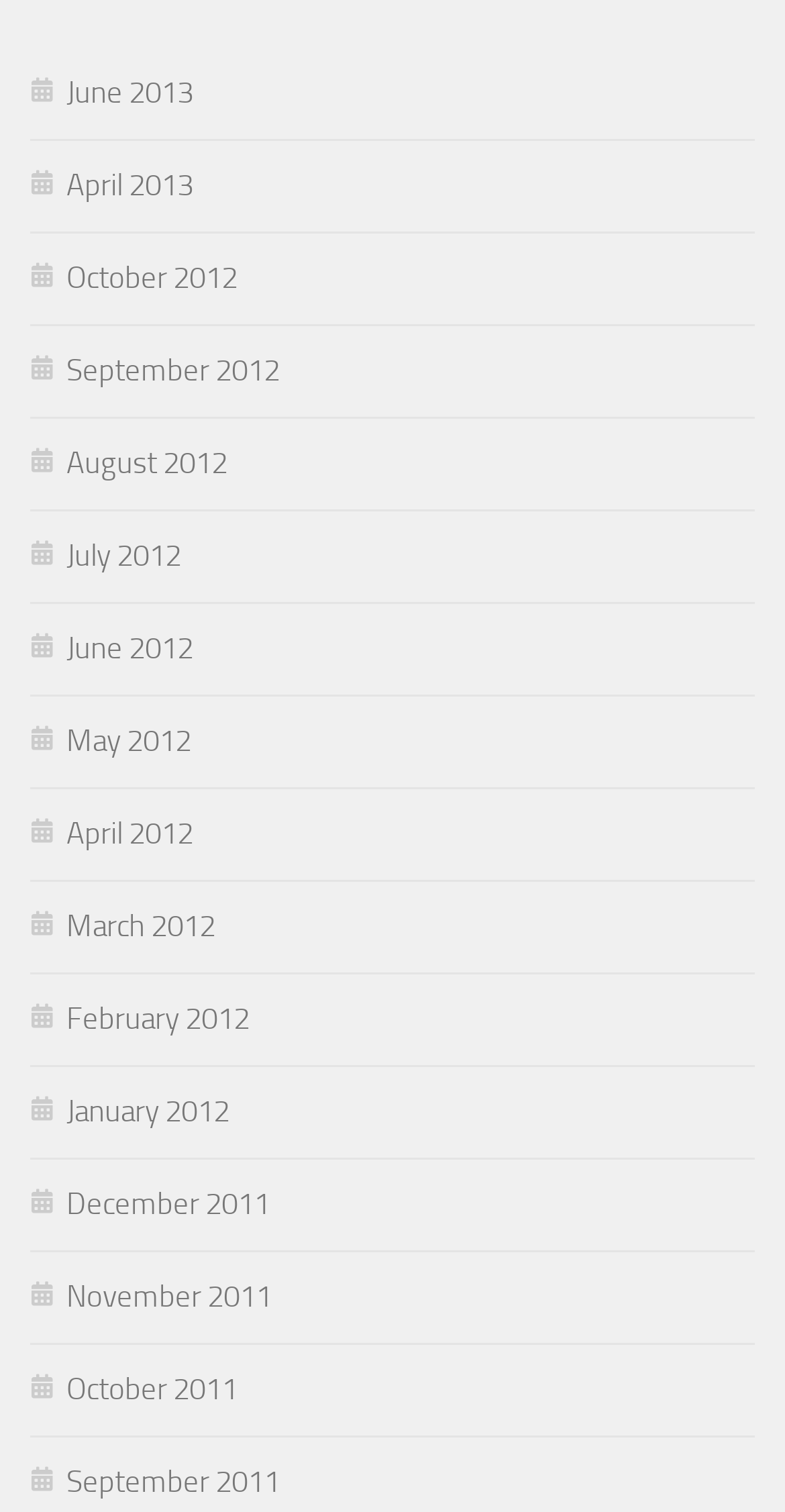Please give a concise answer to this question using a single word or phrase: 
Are the links sorted in alphabetical order?

No